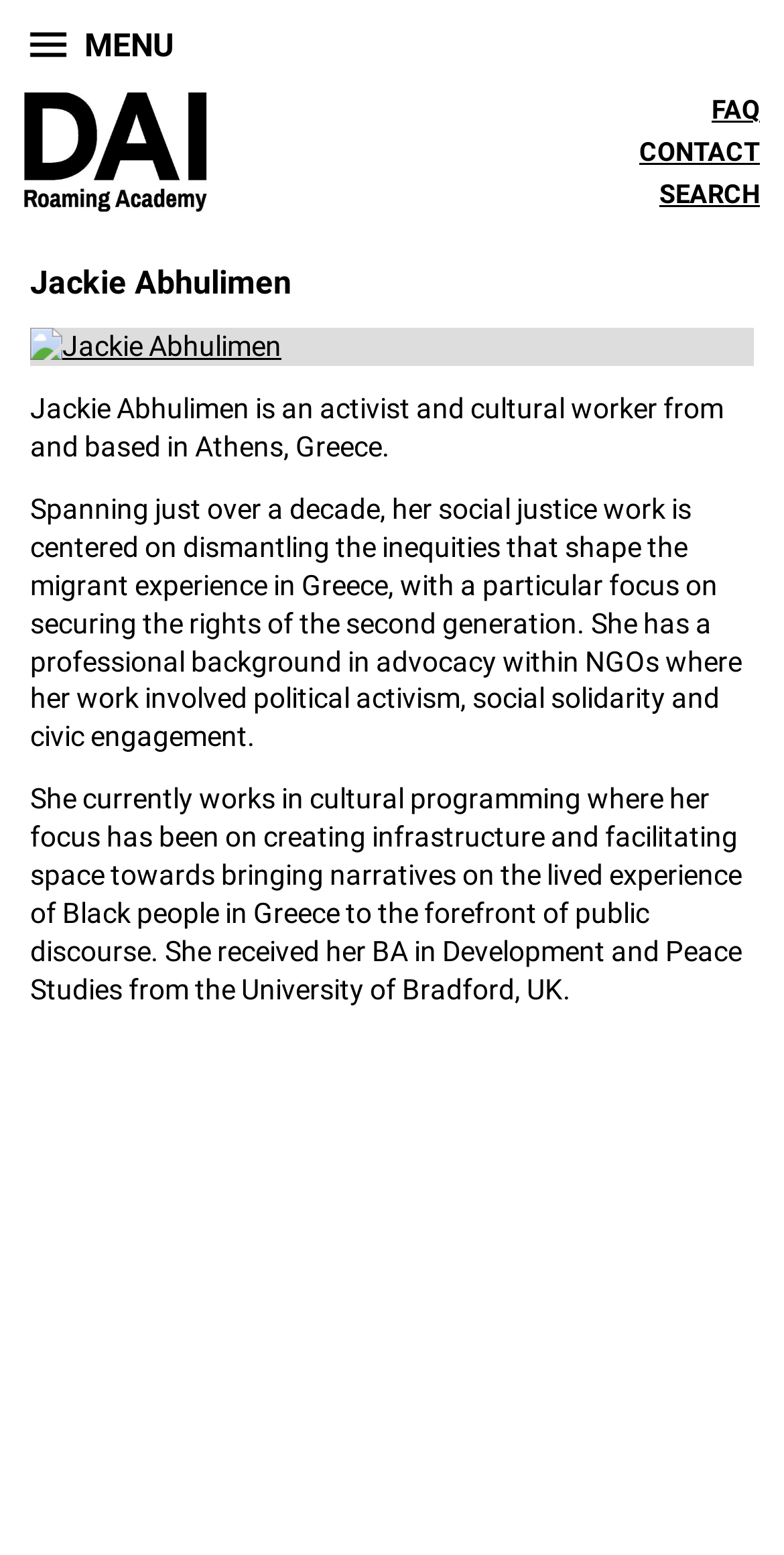What is the name of the university Jackie Abhulimen attended?
Provide an in-depth and detailed answer to the question.

The webpage mentions that Jackie Abhulimen received her BA in Development and Peace Studies from the University of Bradford, UK, which is obtained from the StaticText element with the text 'She received her BA in Development and Peace Studies from the University of Bradford, UK.'